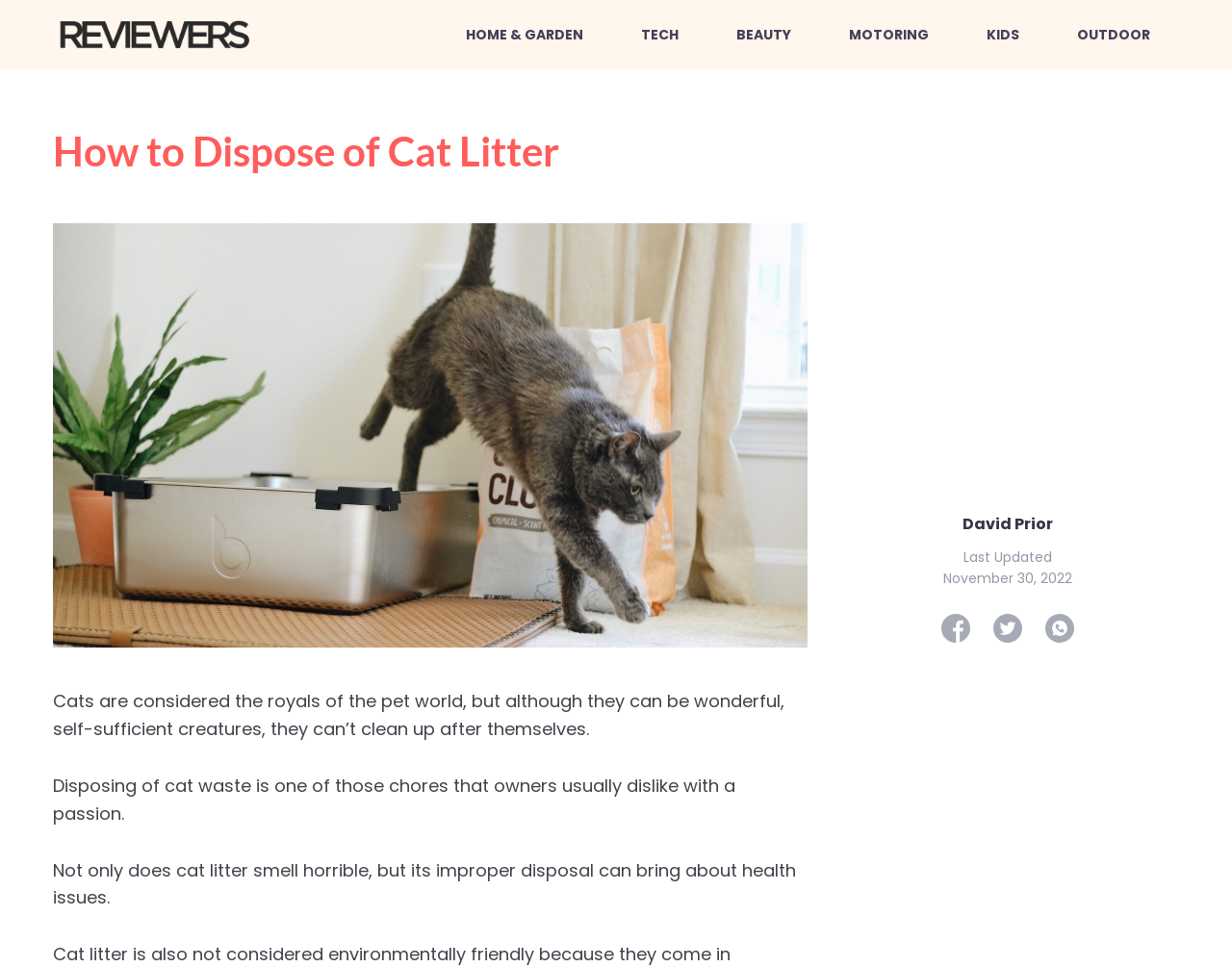What is the topic of the webpage?
Answer briefly with a single word or phrase based on the image.

Cat litter disposal